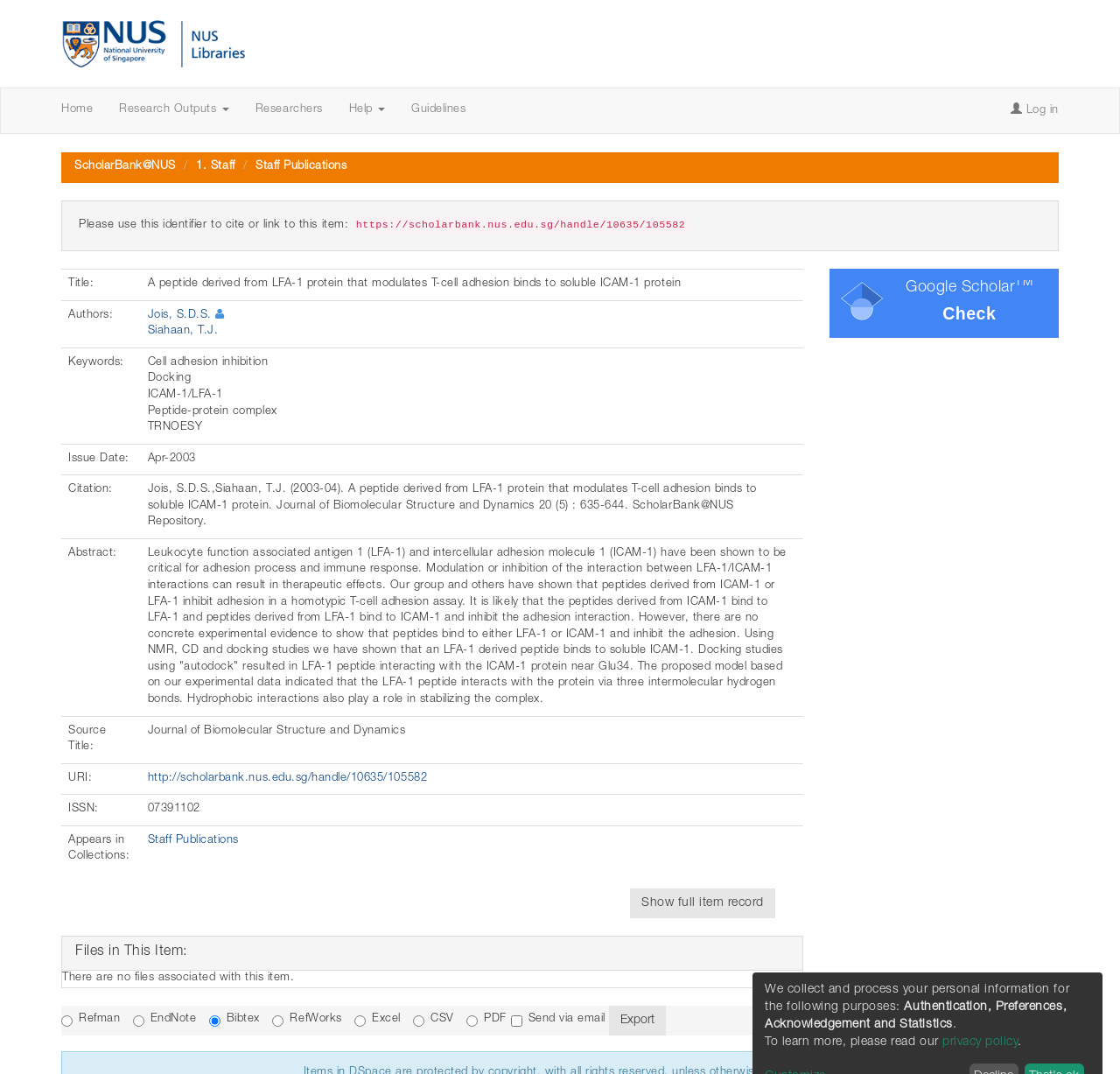Please find the bounding box coordinates of the element that needs to be clicked to perform the following instruction: "Click on the 'NUS Repository' link". The bounding box coordinates should be four float numbers between 0 and 1, represented as [left, top, right, bottom].

[0.055, 0.034, 0.154, 0.049]